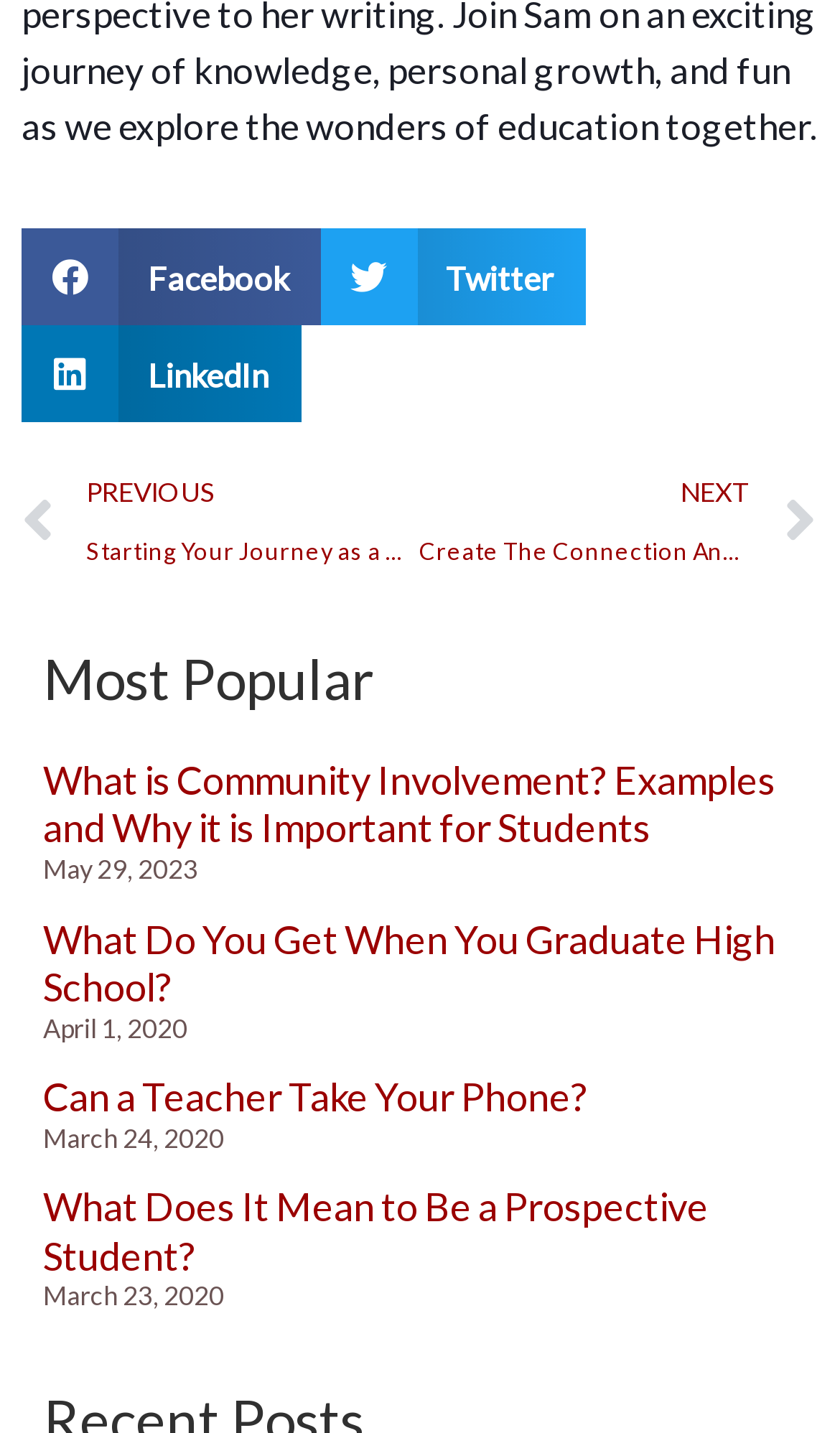Locate the bounding box coordinates of the area that needs to be clicked to fulfill the following instruction: "Go to next page". The coordinates should be in the format of four float numbers between 0 and 1, namely [left, top, right, bottom].

[0.499, 0.325, 0.972, 0.404]